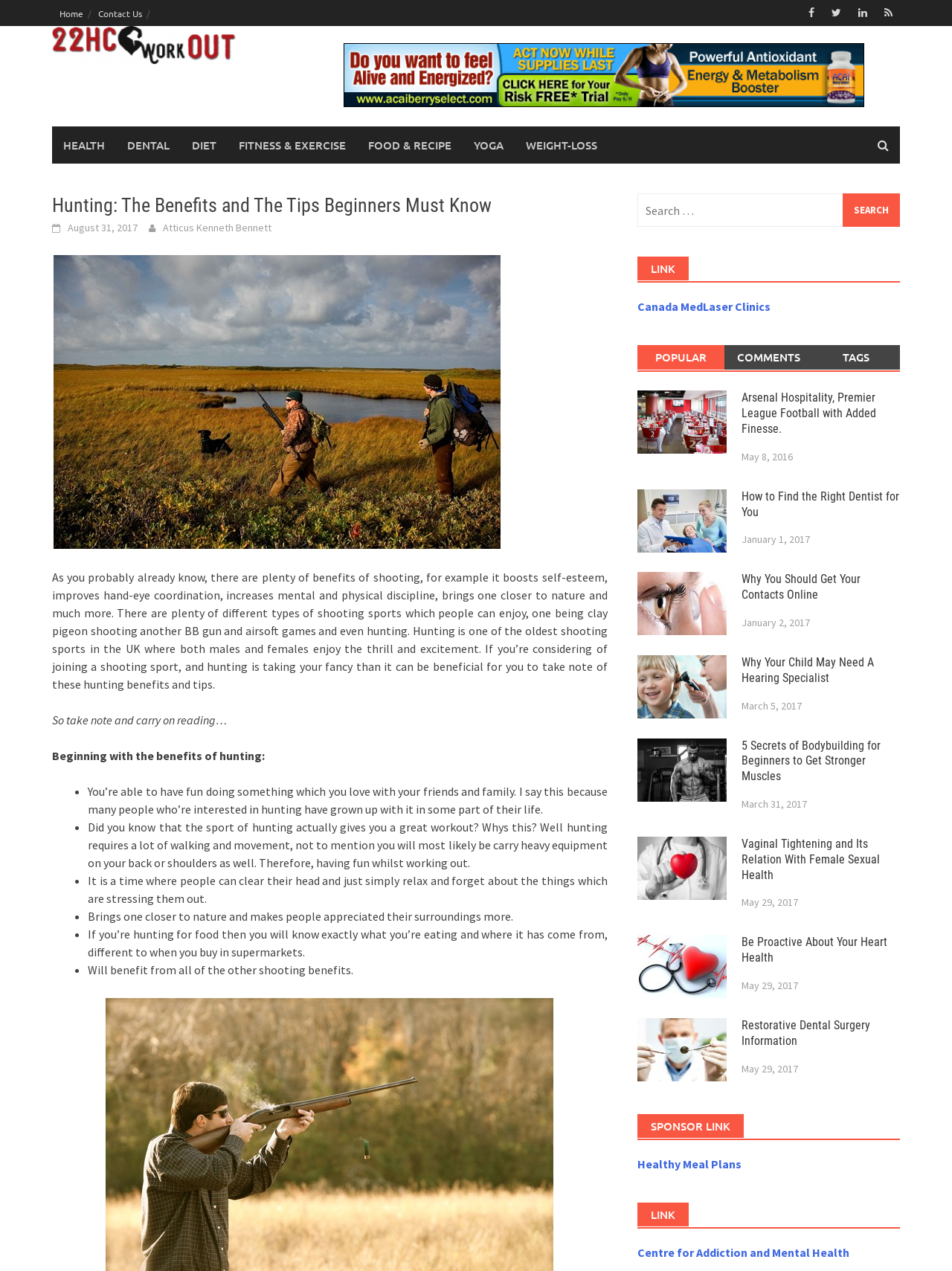Respond concisely with one word or phrase to the following query:
What is the purpose of the search box?

To search for content